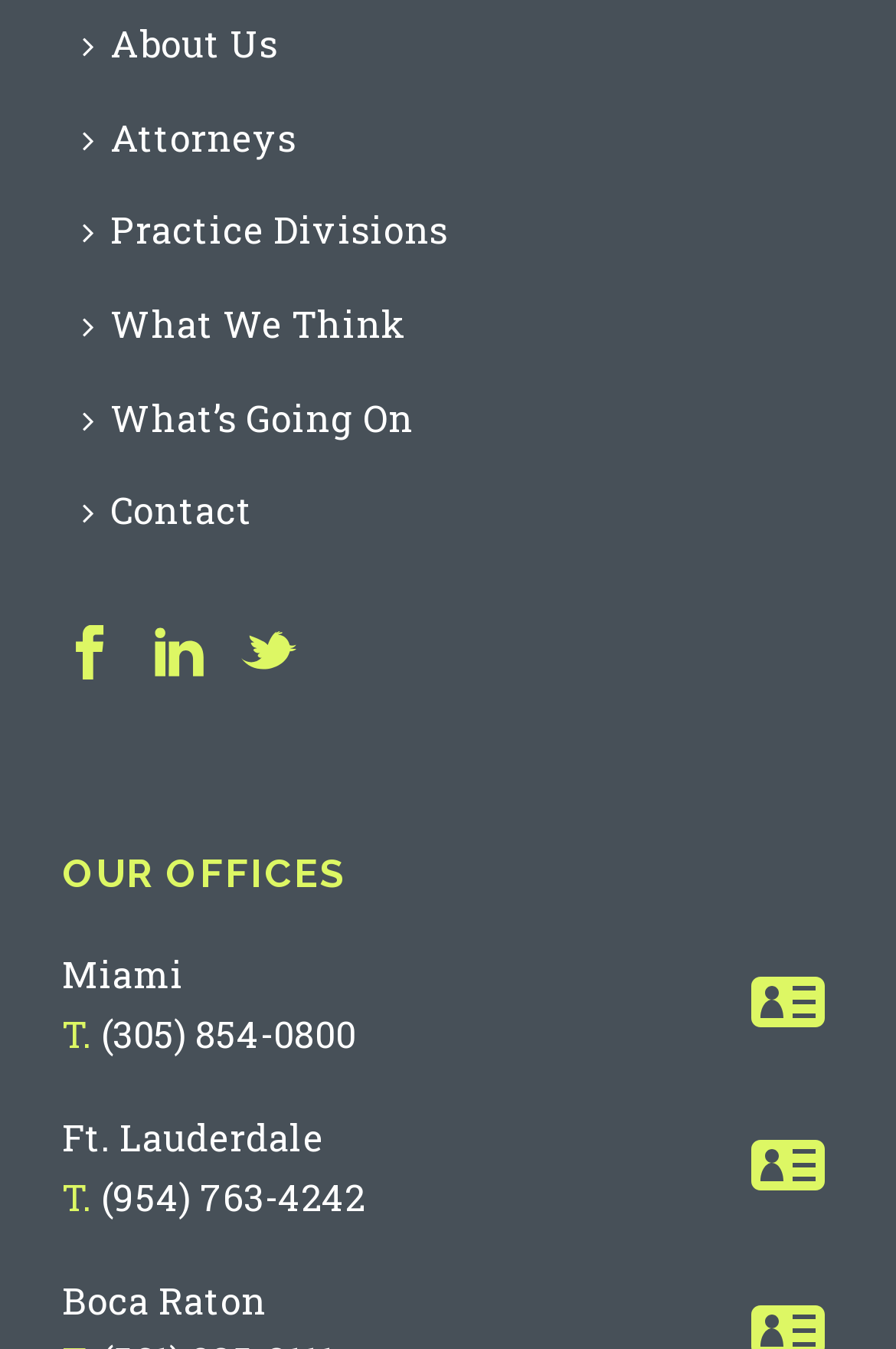Please answer the following question using a single word or phrase: 
How many links are there under the 'OUR OFFICES' section?

3